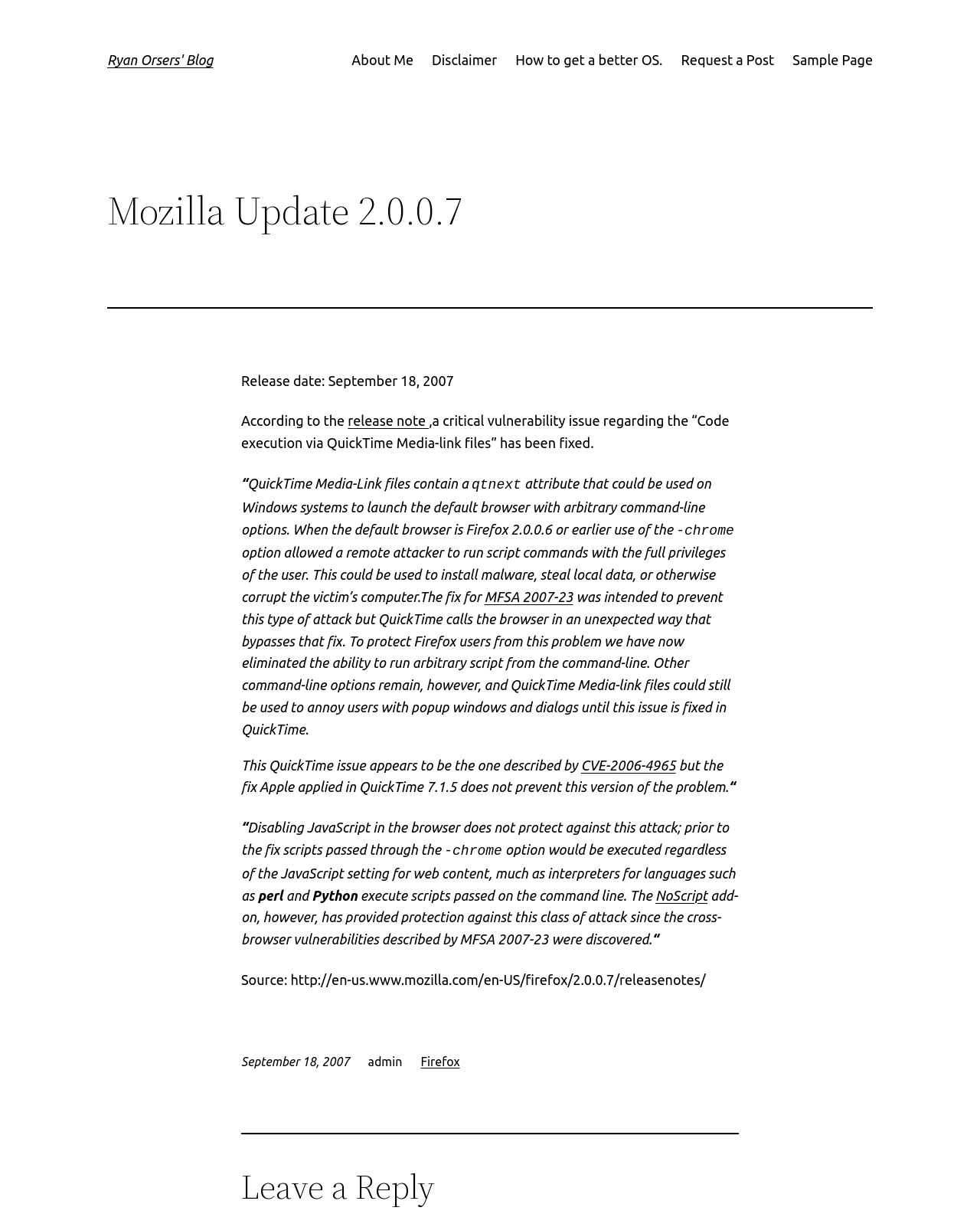Find the bounding box coordinates of the element's region that should be clicked in order to follow the given instruction: "Click on the 'Firefox' link". The coordinates should consist of four float numbers between 0 and 1, i.e., [left, top, right, bottom].

[0.429, 0.869, 0.469, 0.88]